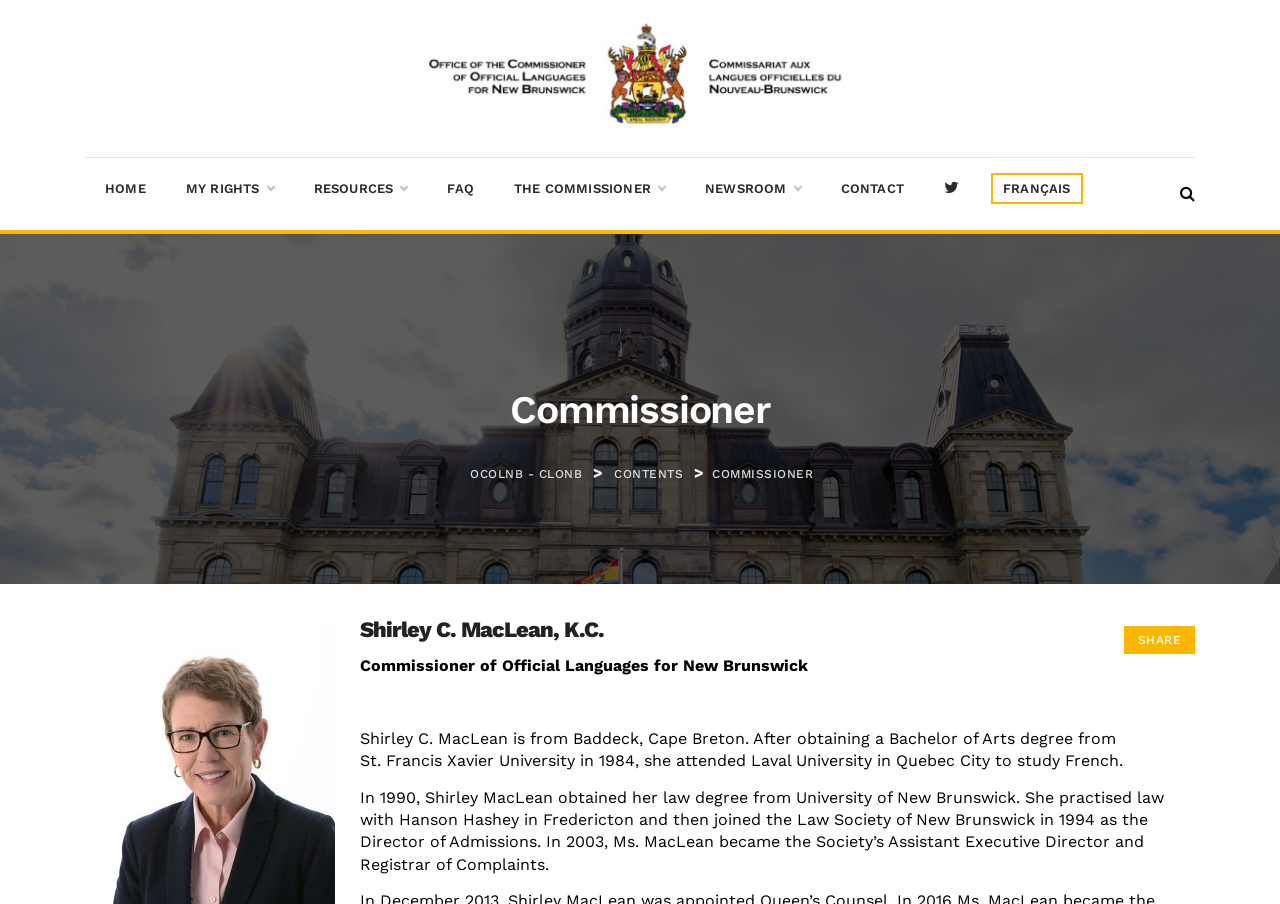Answer the question below using just one word or a short phrase: 
How many links are in the top navigation menu?

9